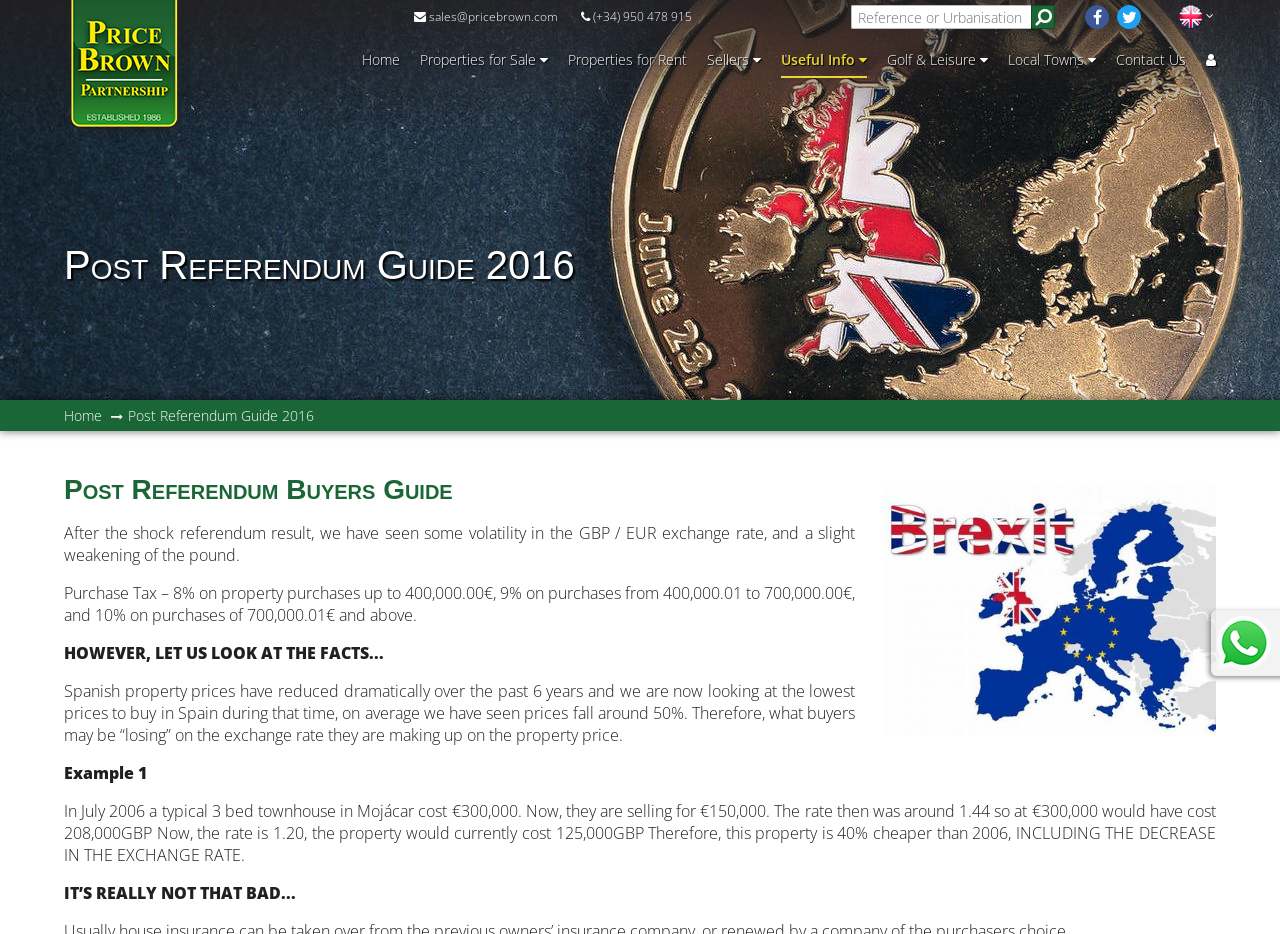Determine the bounding box coordinates for the element that should be clicked to follow this instruction: "Click the 'Properties for Sale' link". The coordinates should be given as four float numbers between 0 and 1, in the format [left, top, right, bottom].

[0.328, 0.054, 0.422, 0.074]